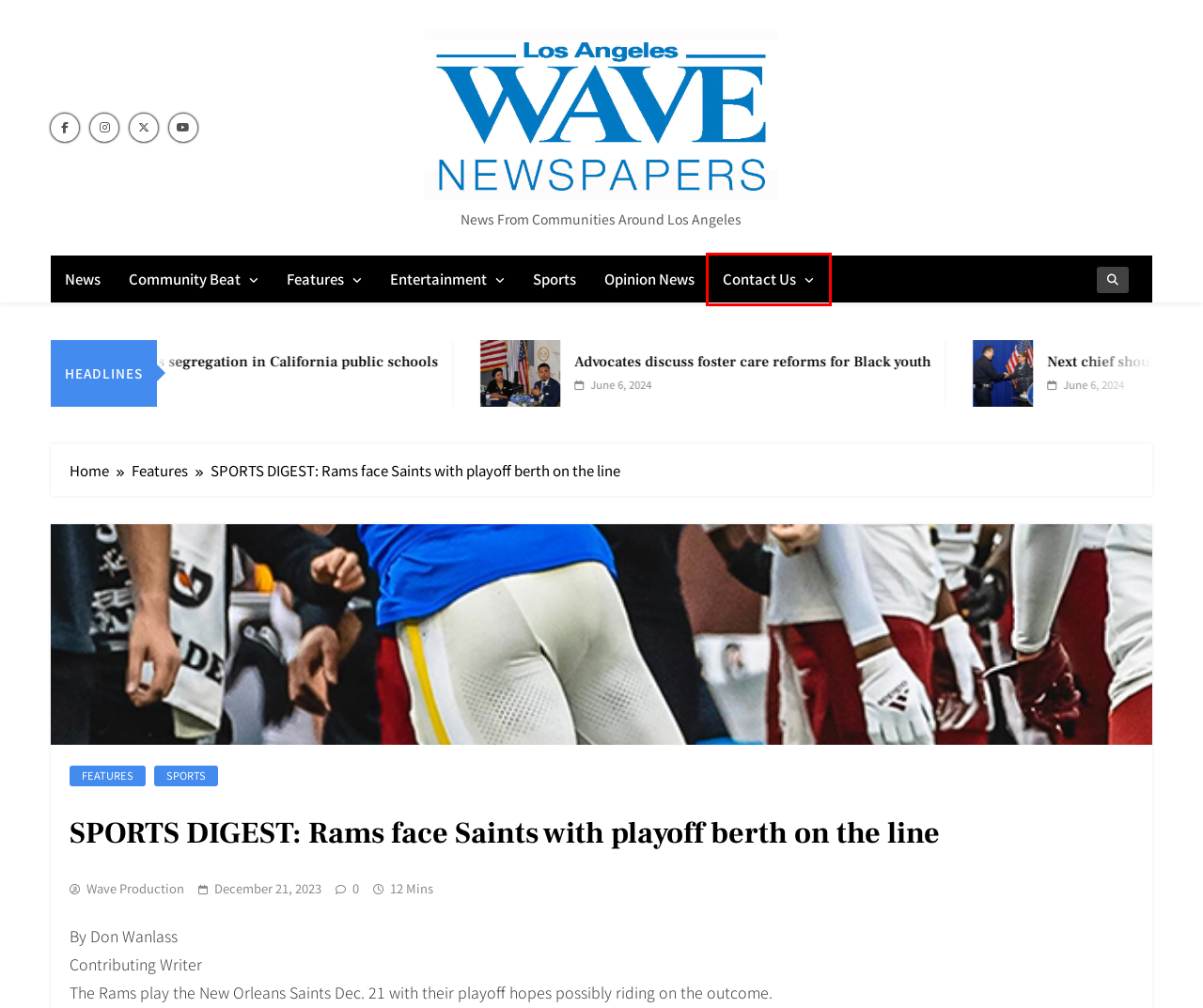Given a screenshot of a webpage with a red bounding box, please pick the webpage description that best fits the new webpage after clicking the element inside the bounding box. Here are the candidates:
A. Contact Us
B. Sports
C. ACLU reports finds segregation in California public schools
D. Features
E. Advocates discuss foster care reforms for Black youth
F. Community Beat
G. News from communities around Los Angeles
H. Entertainment

A